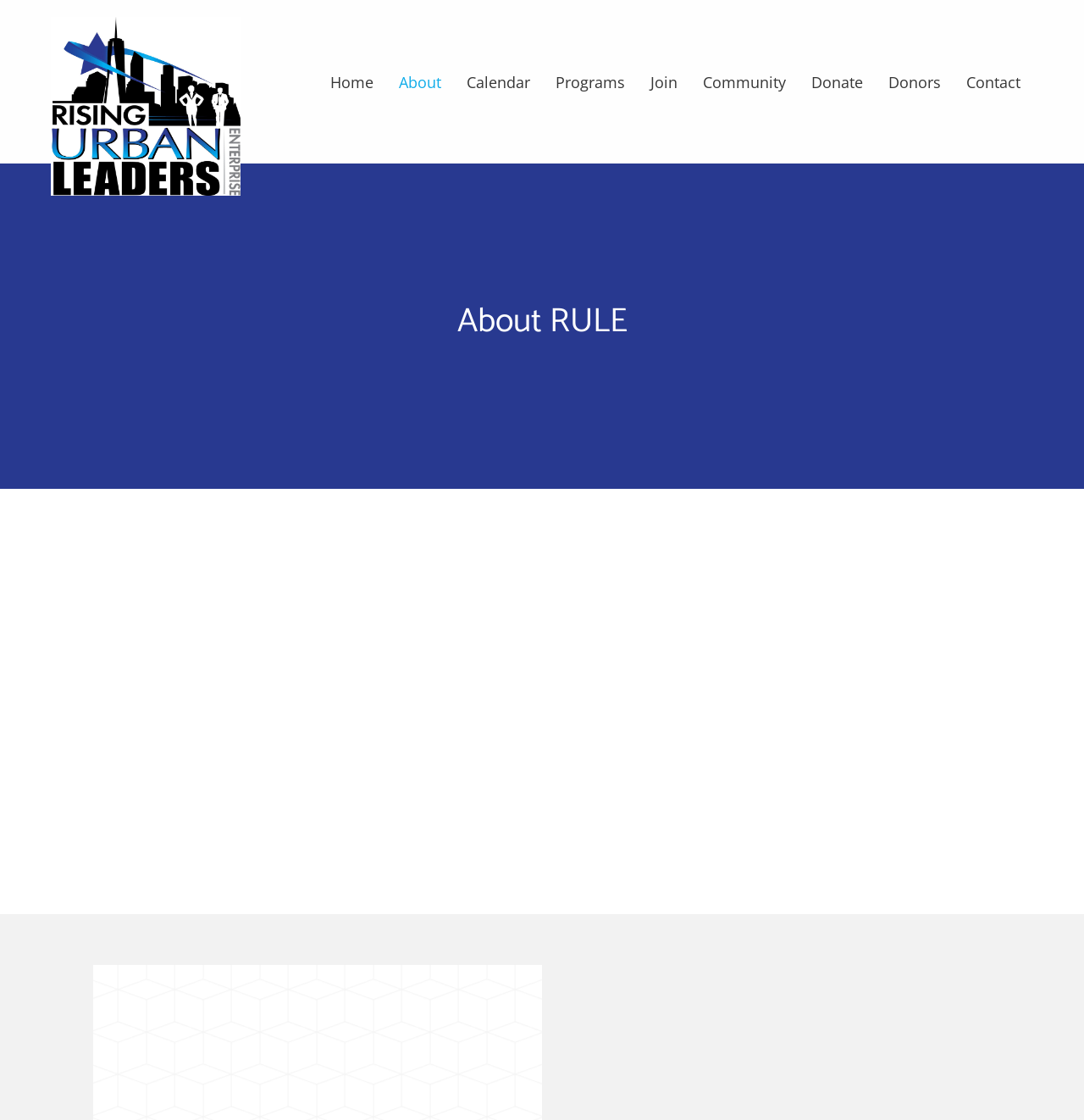Please identify the bounding box coordinates of the element's region that I should click in order to complete the following instruction: "Contact the organization". The bounding box coordinates consist of four float numbers between 0 and 1, i.e., [left, top, right, bottom].

[0.884, 0.059, 0.949, 0.087]